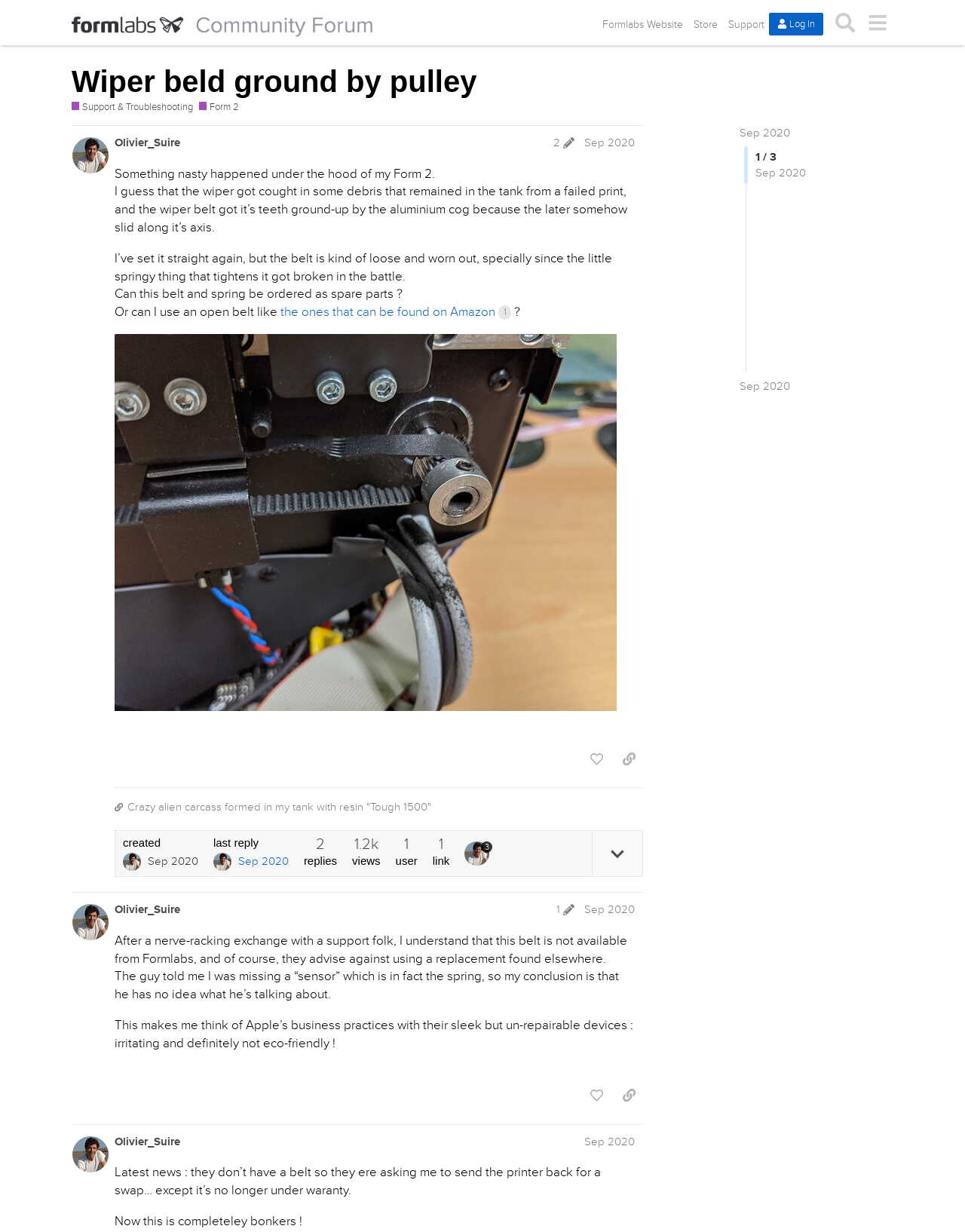Determine the bounding box coordinates of the clickable area required to perform the following instruction: "Go to the Formlabs Community Forum homepage". The coordinates should be represented as four float numbers between 0 and 1: [left, top, right, bottom].

[0.074, 0.007, 0.388, 0.03]